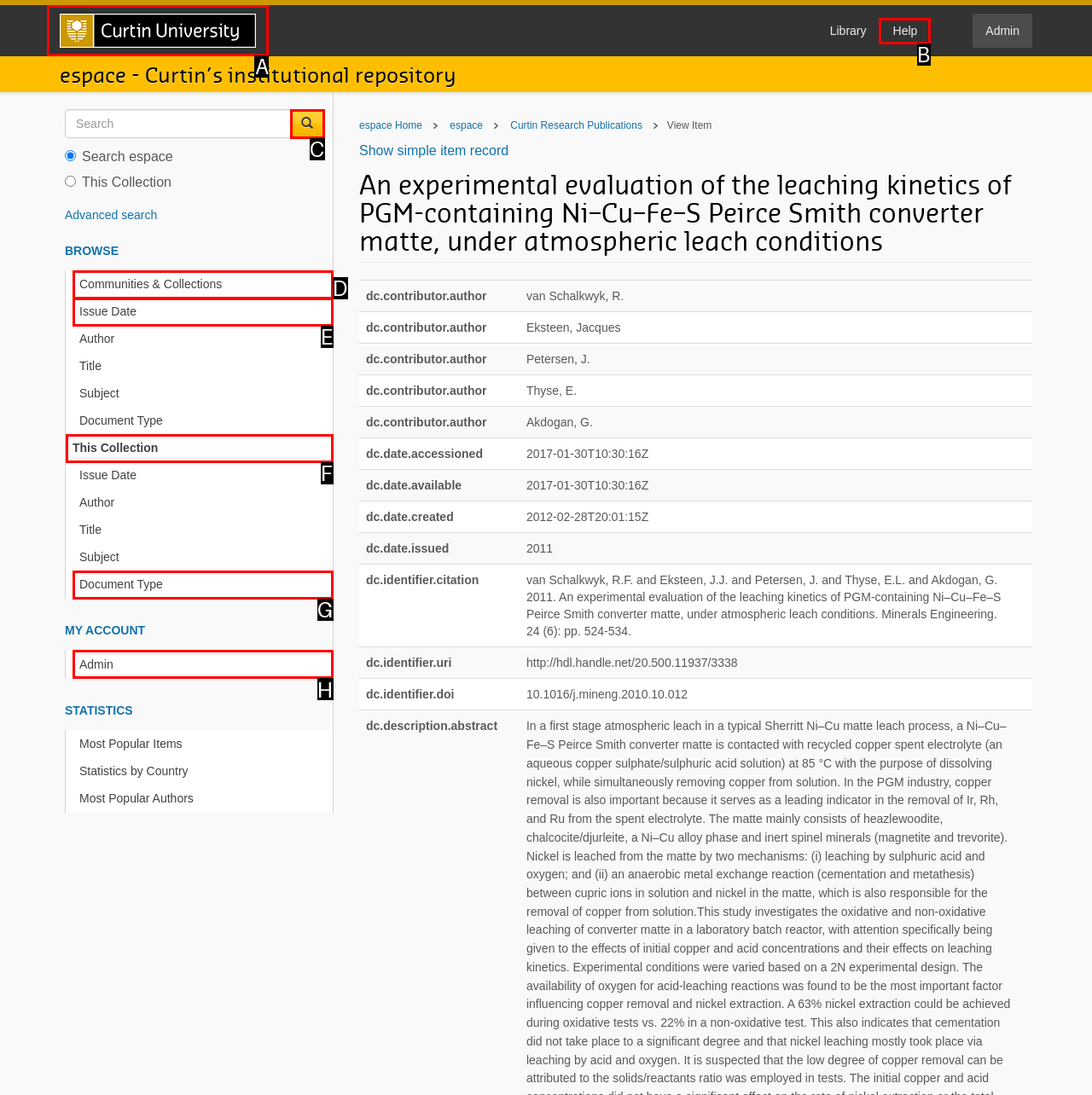Select the proper HTML element to perform the given task: Go to Curtin University Homepage Answer with the corresponding letter from the provided choices.

A